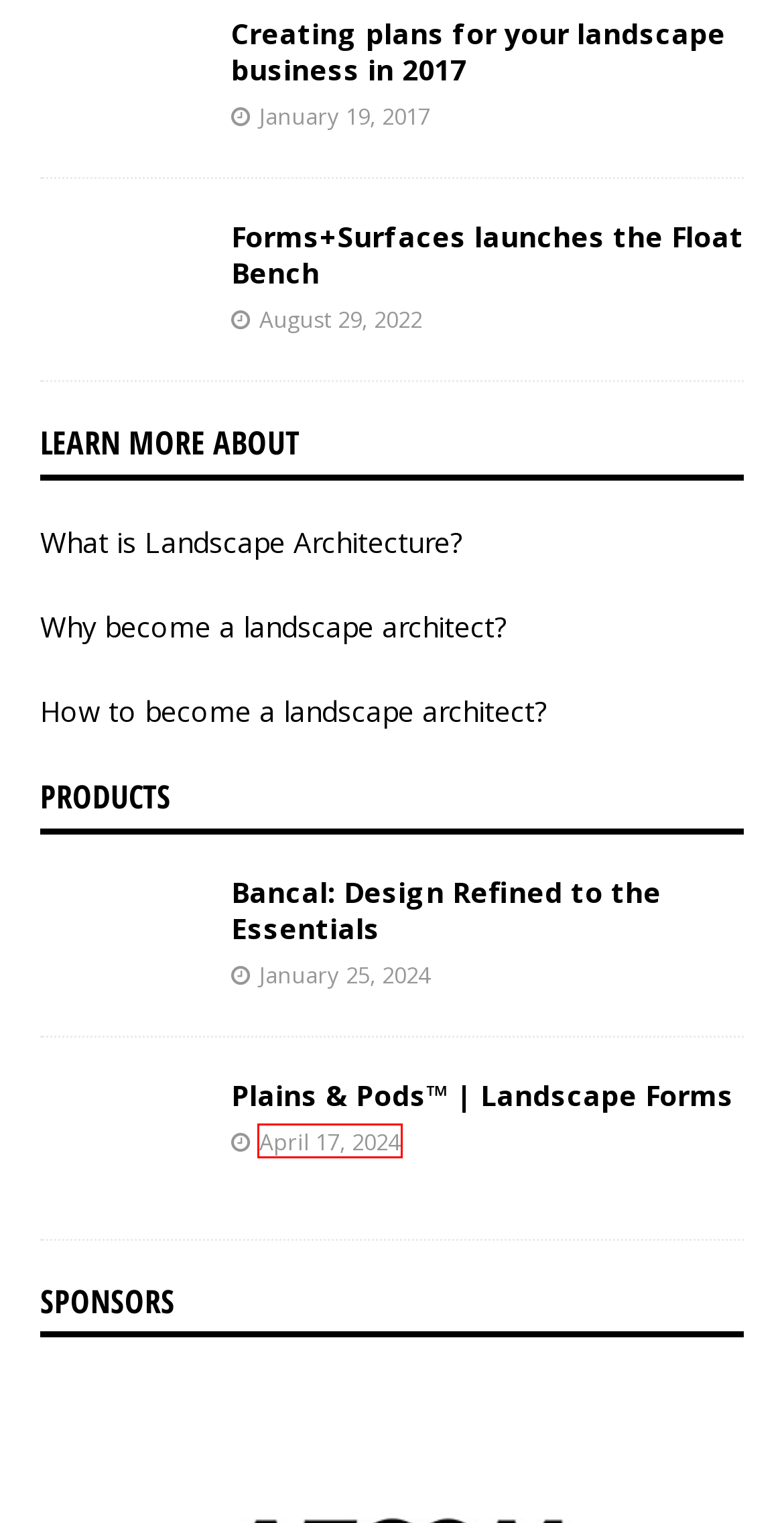Provided is a screenshot of a webpage with a red bounding box around an element. Select the most accurate webpage description for the page that appears after clicking the highlighted element. Here are the candidates:
A. April 2024 - World Landscape Architecture
B. Creating plans for your landscape business in 2017
C. Why become a landscape architect?
D. Forms+Surfaces launches the Float Bench
E. Plains & Pods™ | Landscape Forms
F. August 2022 - World Landscape Architecture
G. What is landscape architecture?
H. Bancal: Design Refined to the Essentials

A